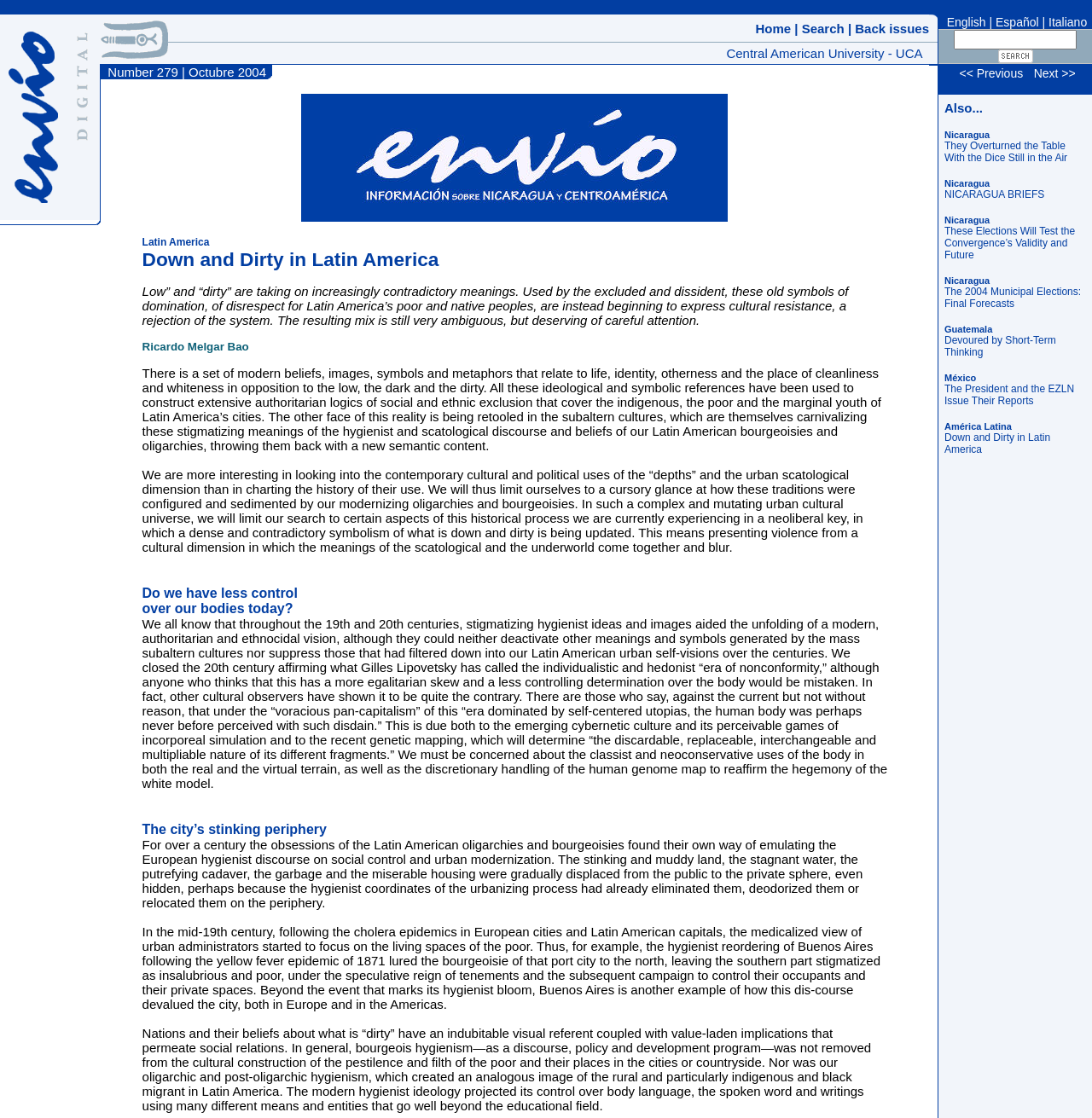Describe all the key features and sections of the webpage thoroughly.

The webpage is a monthly analysis magazine focused on Nicaragua and Central America. At the top, there is a header section with a logo "Envío" and a navigation menu with links to "Home", "Search", and "Back issues". Below the header, there is a section with a title "Down and Dirty in Latin America" and a subtitle "Number 279 | Octubre 2004". 

The main content area is divided into several sections. The first section has a heading "Down and Dirty in Latin America" and a long article discussing the cultural and political uses of the concepts of "low" and "dirty" in Latin America. The article is written by Ricardo Melgar Bao and explores how these concepts have been used to construct authoritarian logics of social and ethnic exclusion.

The next section has a heading "Do we have less control over our bodies today?" and discusses how the human body has been perceived with disdain in the era of neoliberalism. The section also explores the classist and neoconservative uses of the body in both the real and virtual terrain.

The following section has a heading "The city's stinking periphery" and discusses how the Latin American oligarchies and bourgeoisies have used hygienist discourse to control and modernize urban spaces, displacing the poor and marginalized to the periphery.

The webpage also has several images and advertisements scattered throughout the content area. There is an advertisement for "Anuncio" and several images with captions. The webpage has a simple and clean design, with a focus on presenting the content in a clear and readable manner.